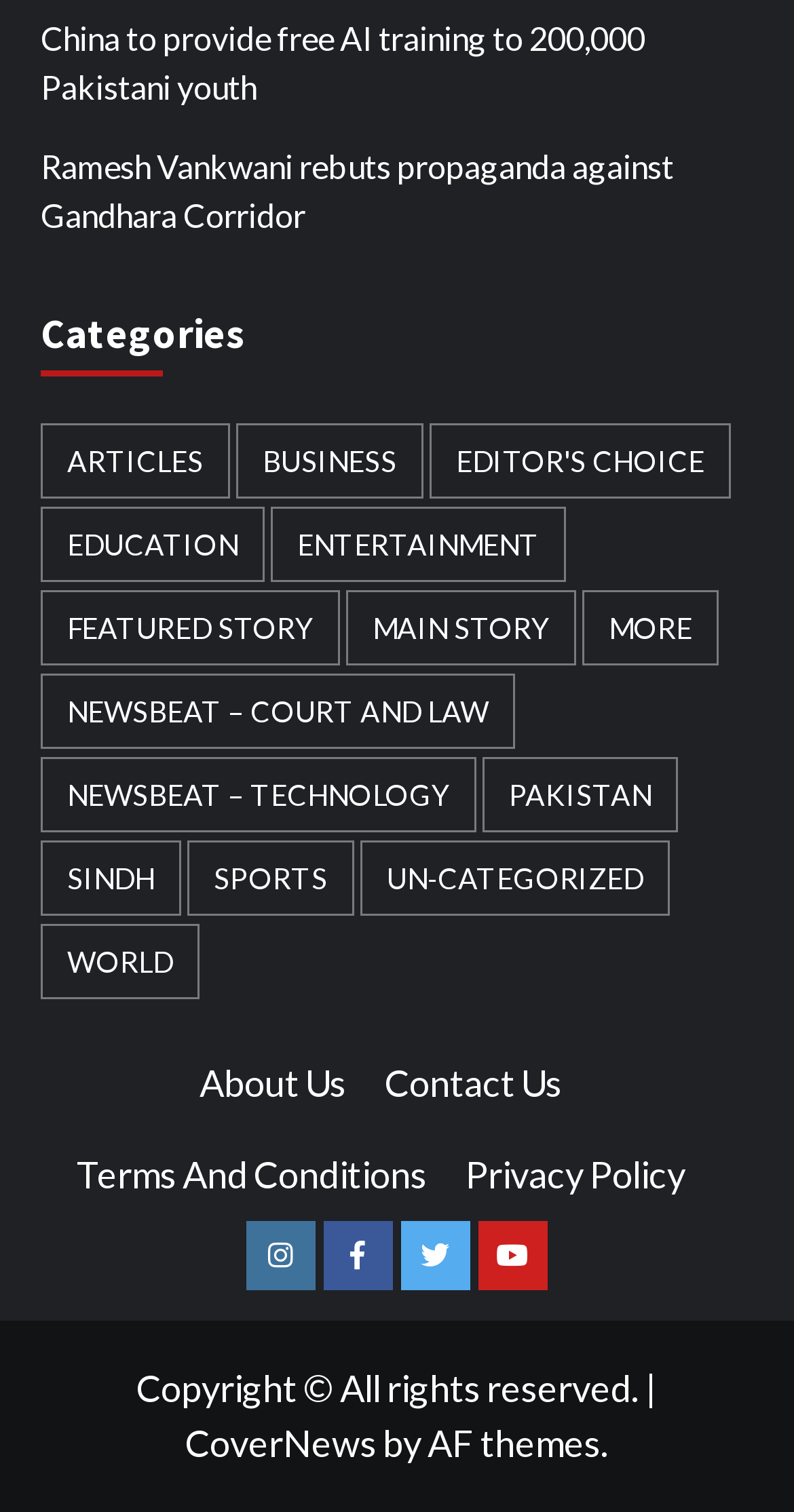Please give a succinct answer using a single word or phrase:
What is the copyright information?

All rights reserved